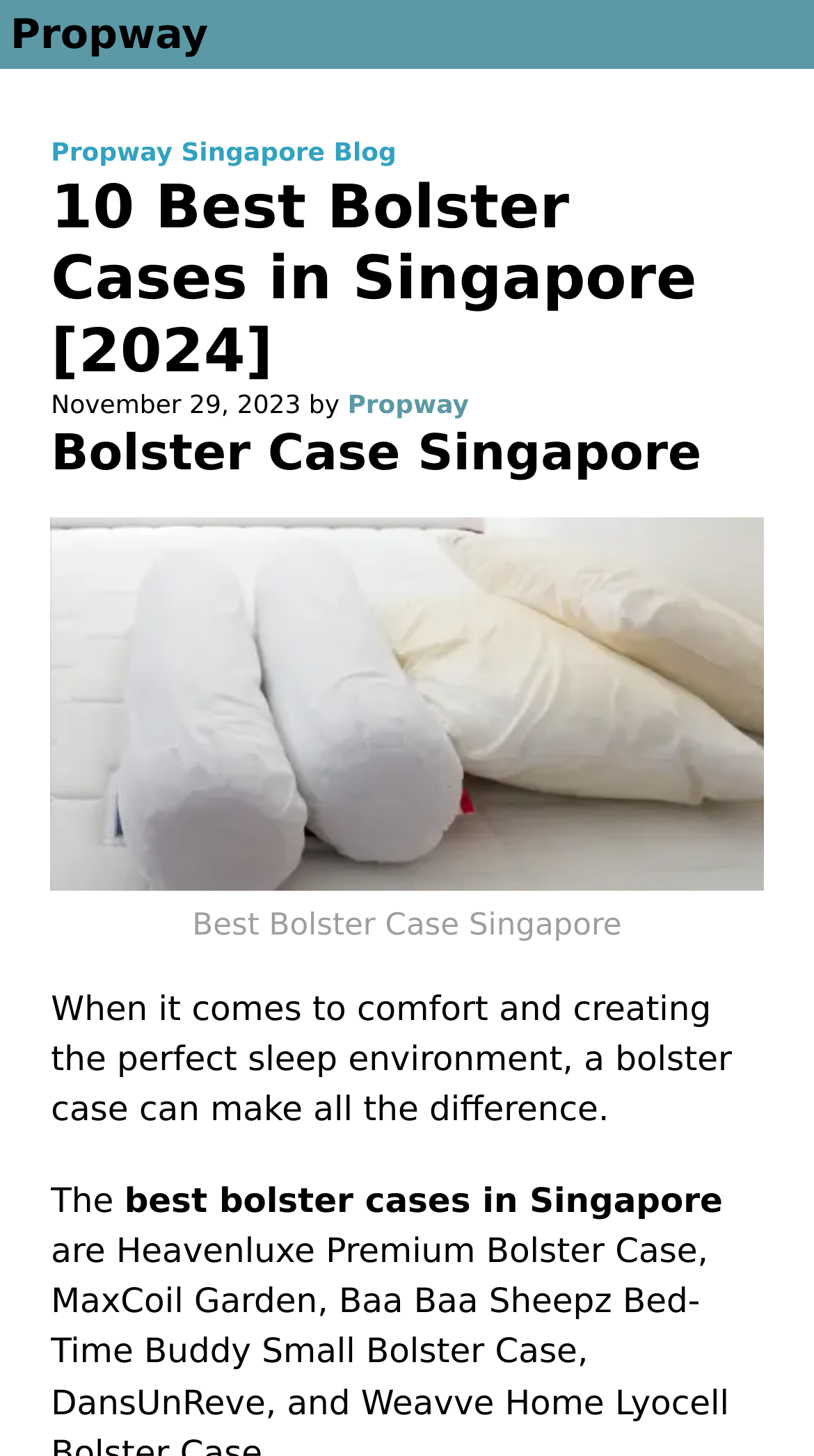What is the topic of the webpage?
Look at the image and provide a detailed response to the question.

The webpage is about the best bolster cases in Singapore, as indicated by the heading '10 Best Bolster Cases in Singapore [2024]' and the text 'Bolster Case Singapore'.